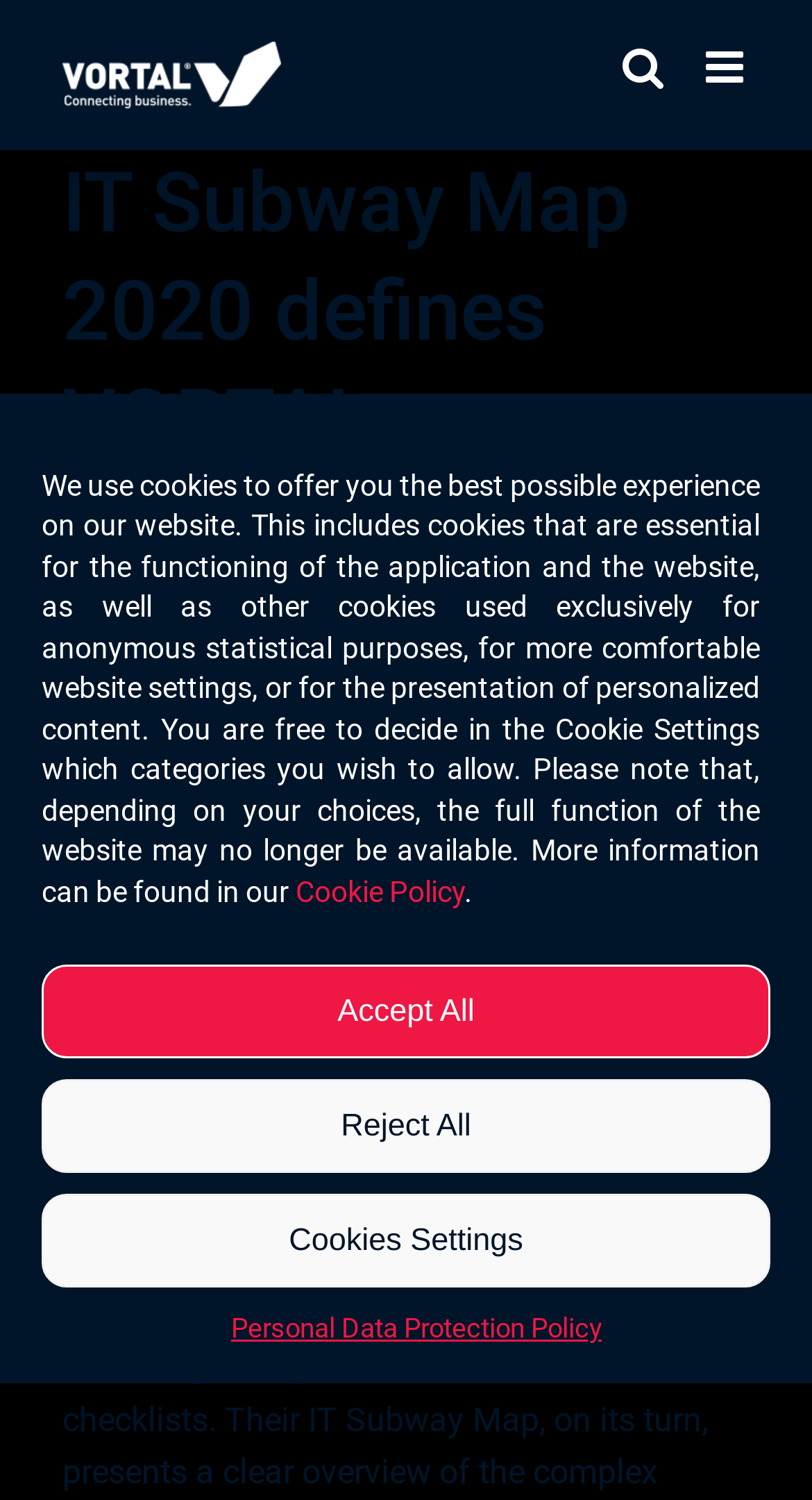Provide the bounding box coordinates in the format (top-left x, top-left y, bottom-right x, bottom-right y). All values are floating point numbers between 0 and 1. Determine the bounding box coordinate of the UI element described as: Reject All

[0.051, 0.72, 0.949, 0.782]